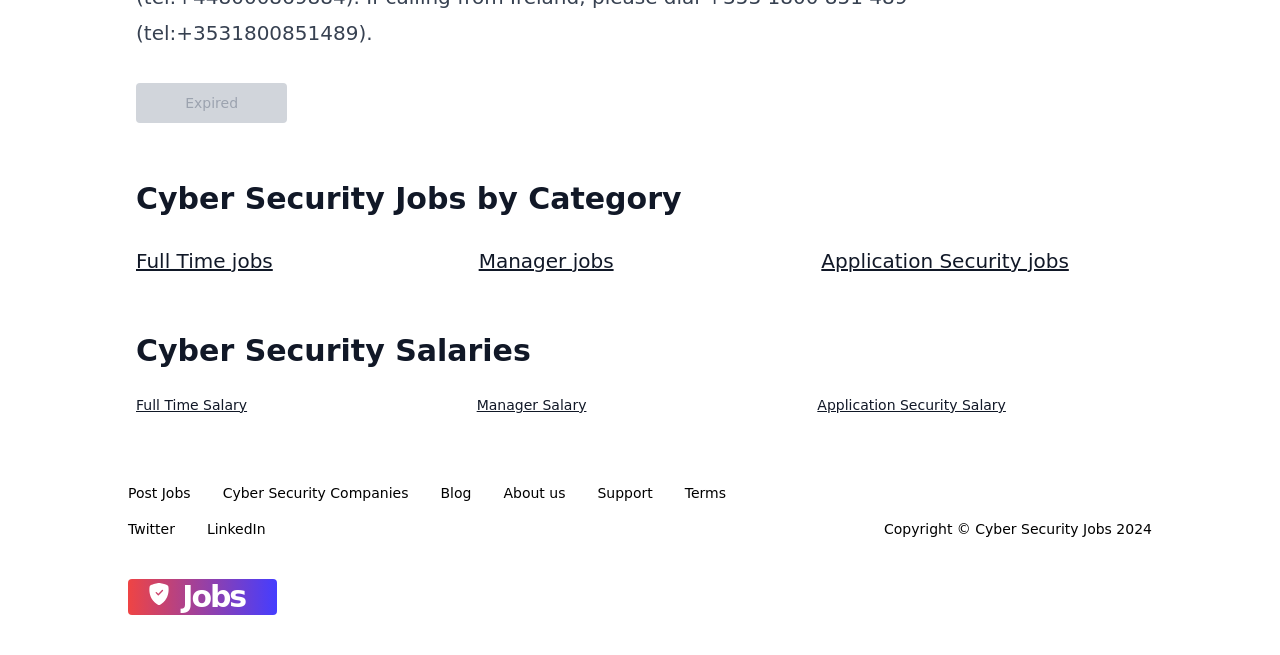Locate the bounding box for the described UI element: "About us". Ensure the coordinates are four float numbers between 0 and 1, formatted as [left, top, right, bottom].

[0.393, 0.737, 0.442, 0.768]